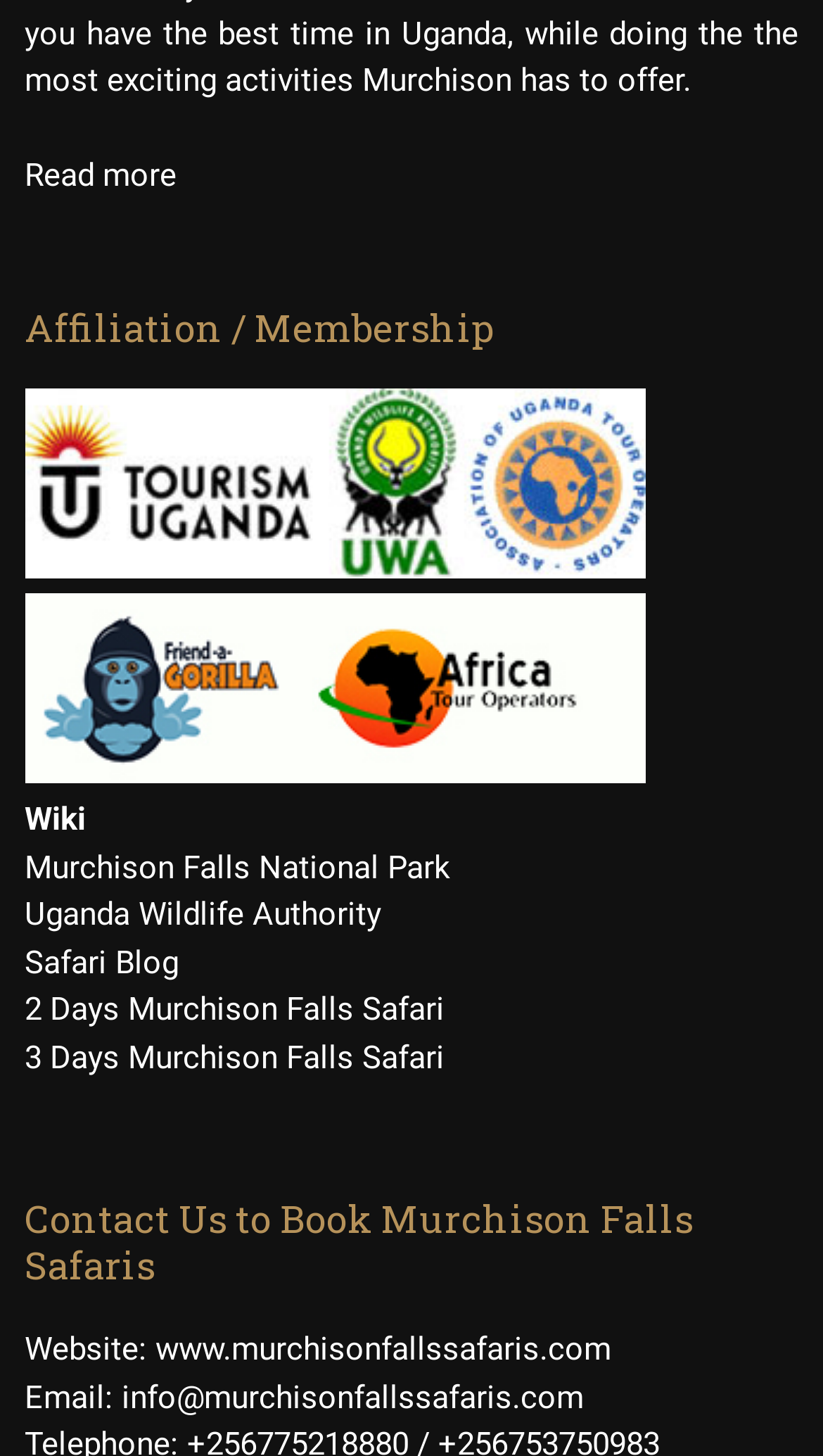What is the email address of Murchison Falls Safaris?
Please elaborate on the answer to the question with detailed information.

I found the answer by looking at the static text 'Email:' and the corresponding email address next to it, which provides the contact email.